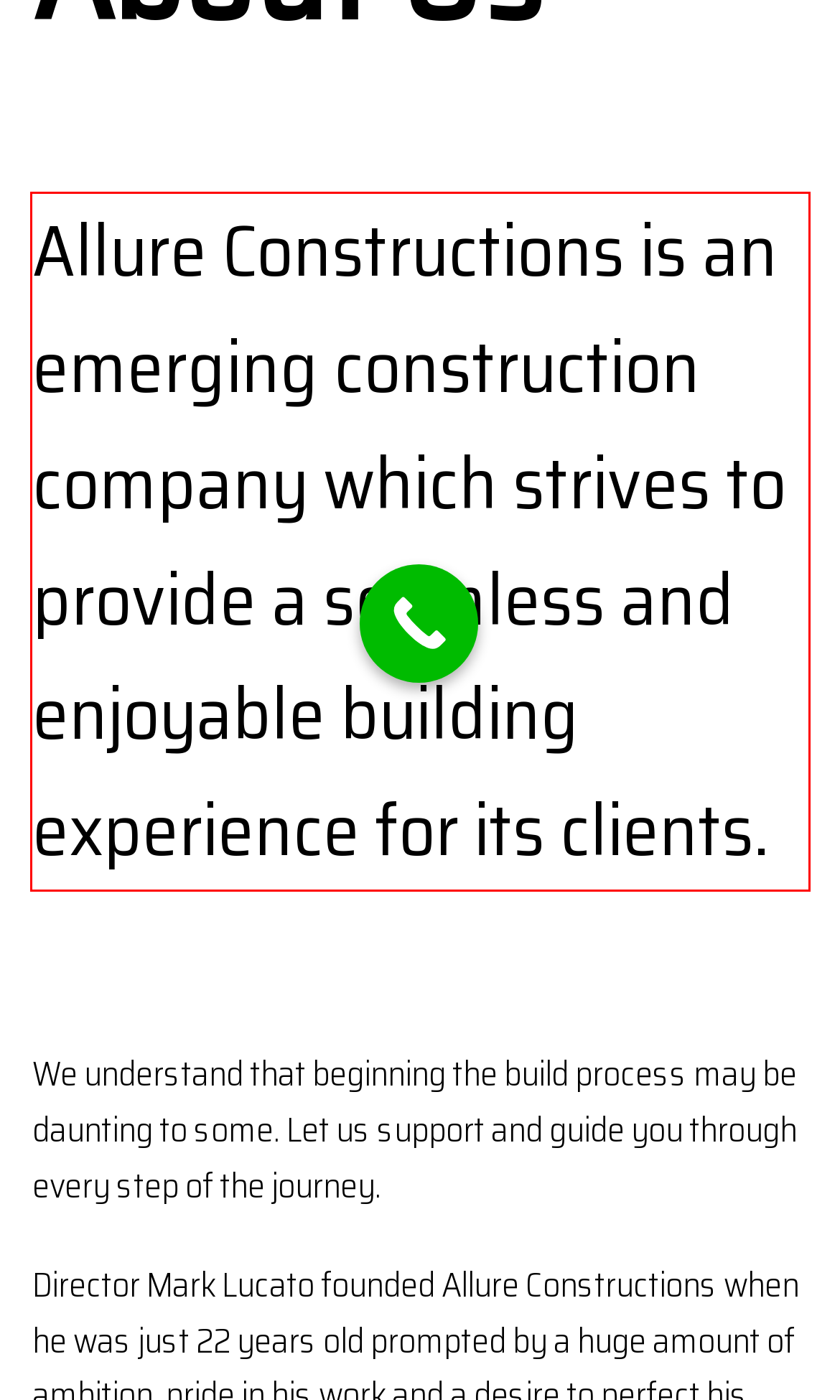Given a webpage screenshot, identify the text inside the red bounding box using OCR and extract it.

Allure Constructions is an emerging construction company which strives to provide a seamless and enjoyable building experience for its clients.